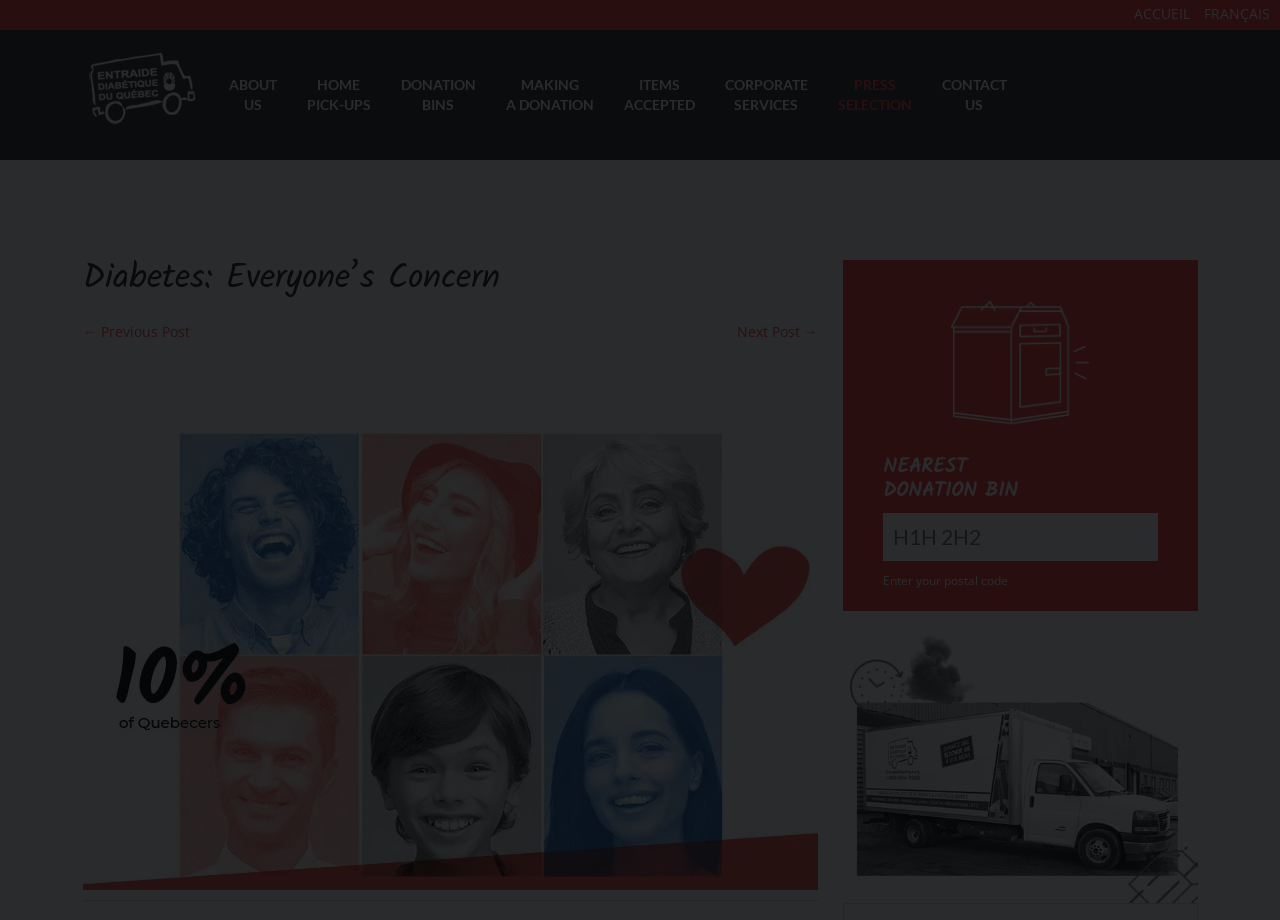Could you specify the bounding box coordinates for the clickable section to complete the following instruction: "Click the CONTACT US link"?

[0.724, 0.076, 0.798, 0.13]